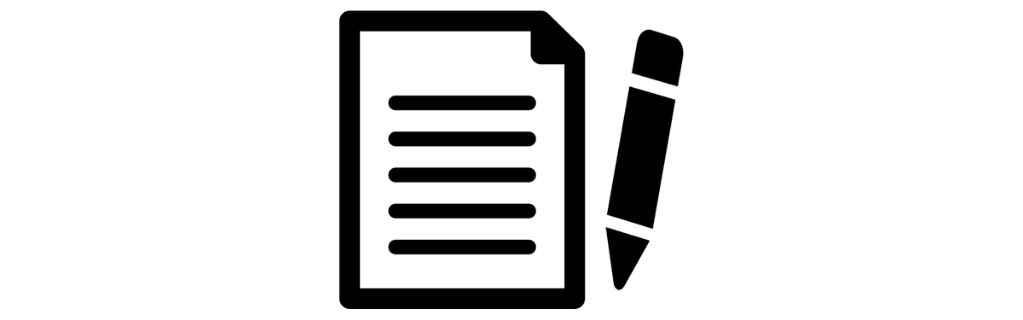What is the purpose of the image?
Answer the question in as much detail as possible.

The image is designed to encourage users to engage with content related to creating or requesting quotes, as indicated by the nearby prompt to 'Click the icon below to get a quote'. The clean and straightforward design effectively communicates its purpose in a user-friendly manner.